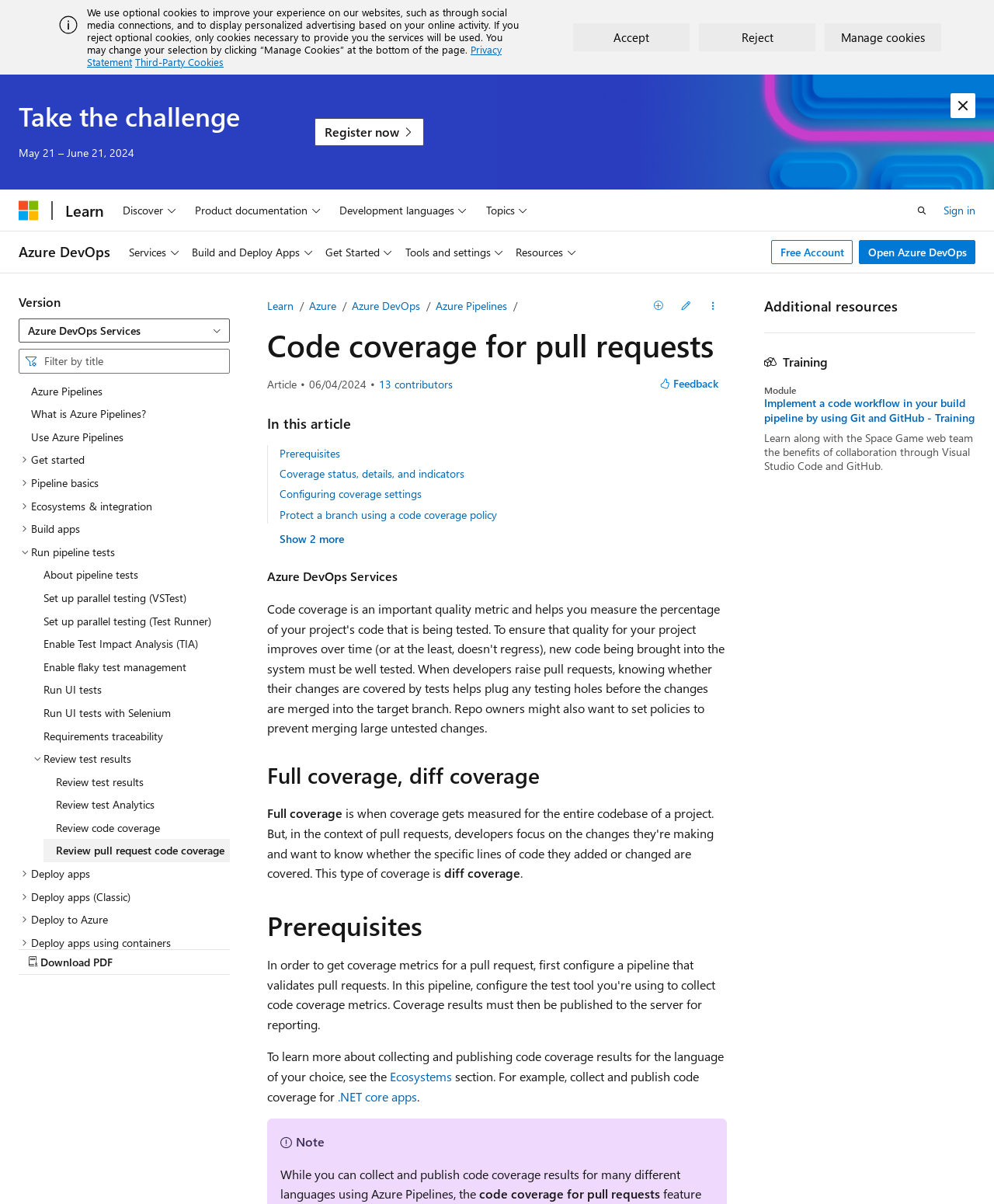Determine the bounding box coordinates in the format (top-left x, top-left y, bottom-right x, bottom-right y). Ensure all values are floating point numbers between 0 and 1. Identify the bounding box of the UI element described by: Run UI tests with Selenium

[0.031, 0.583, 0.231, 0.602]